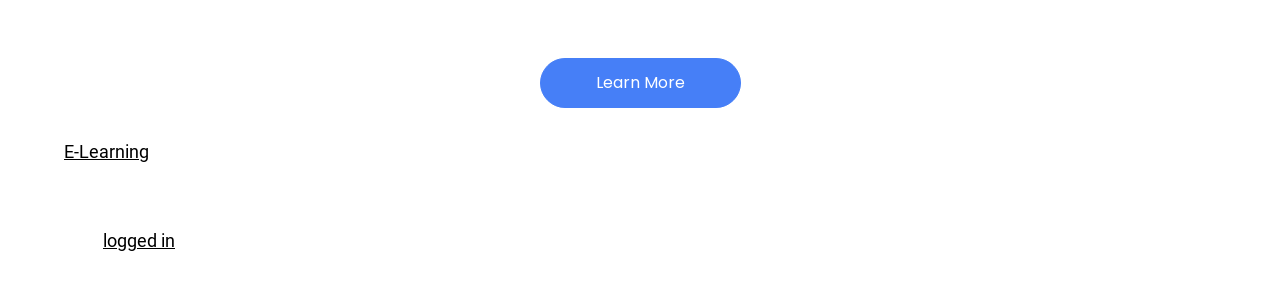Provide the bounding box coordinates for the UI element that is described as: "E-Learning".

[0.05, 0.469, 0.116, 0.539]